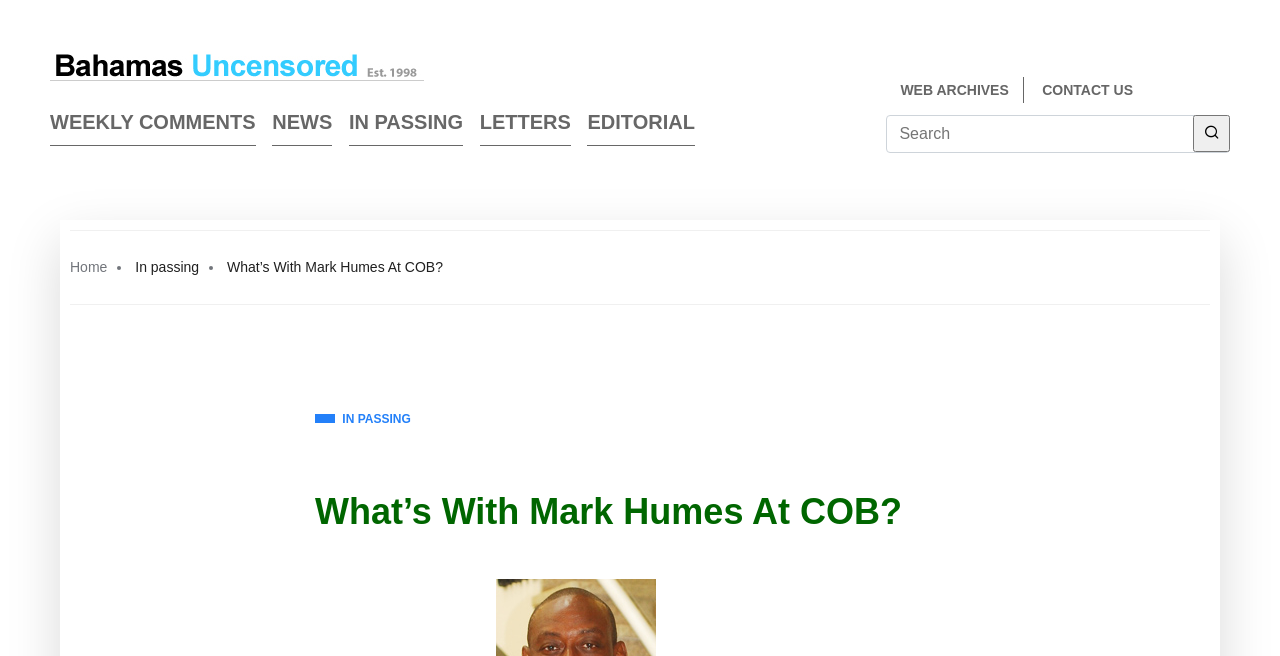What social media platforms are linked on the webpage?
Respond to the question with a well-detailed and thorough answer.

The webpage contains links to social media platforms, including 'Face Book' and 'Twitter', which are located at the top-right corner of the webpage.